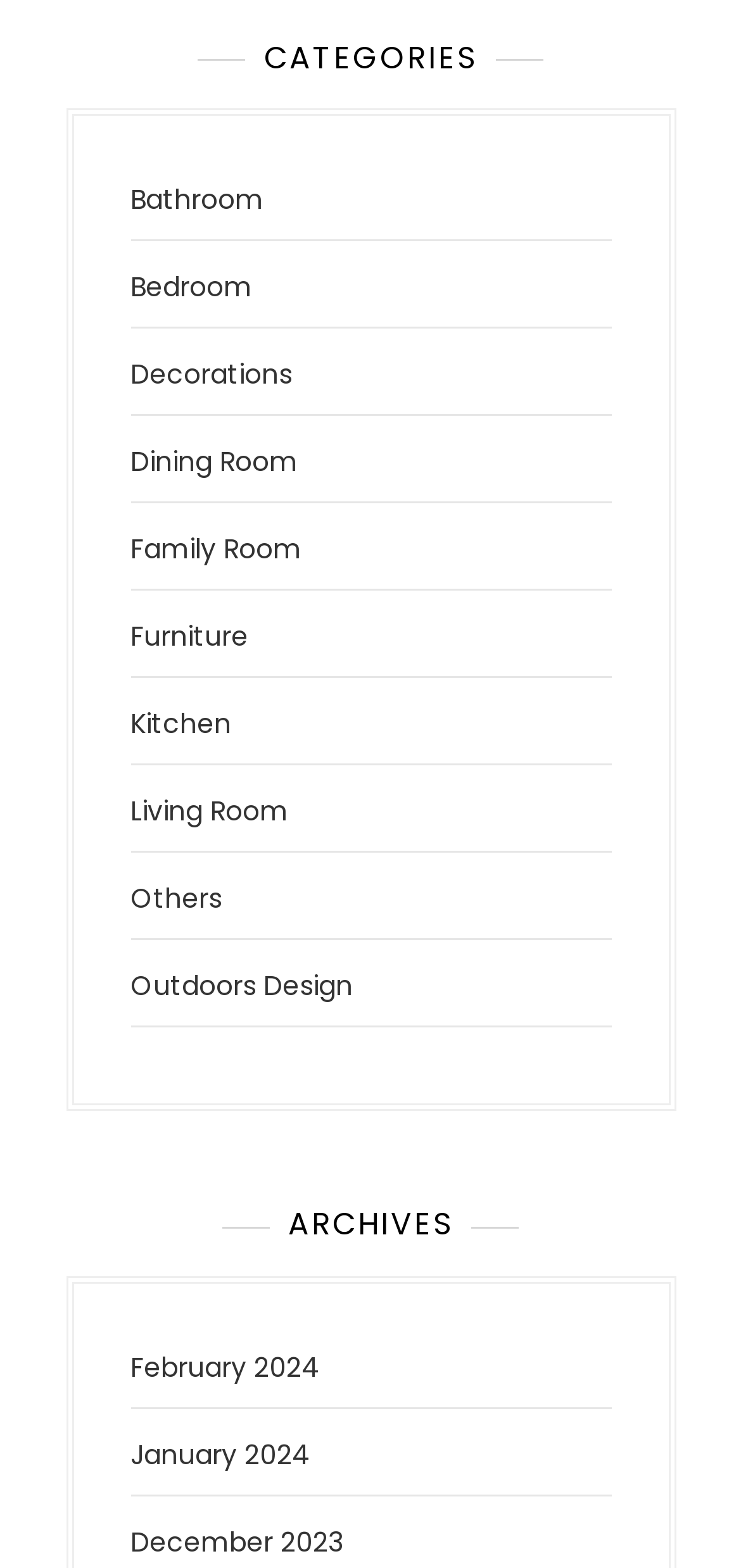Locate the bounding box coordinates of the element that needs to be clicked to carry out the instruction: "Browse Bathroom products". The coordinates should be given as four float numbers ranging from 0 to 1, i.e., [left, top, right, bottom].

[0.176, 0.116, 0.355, 0.14]